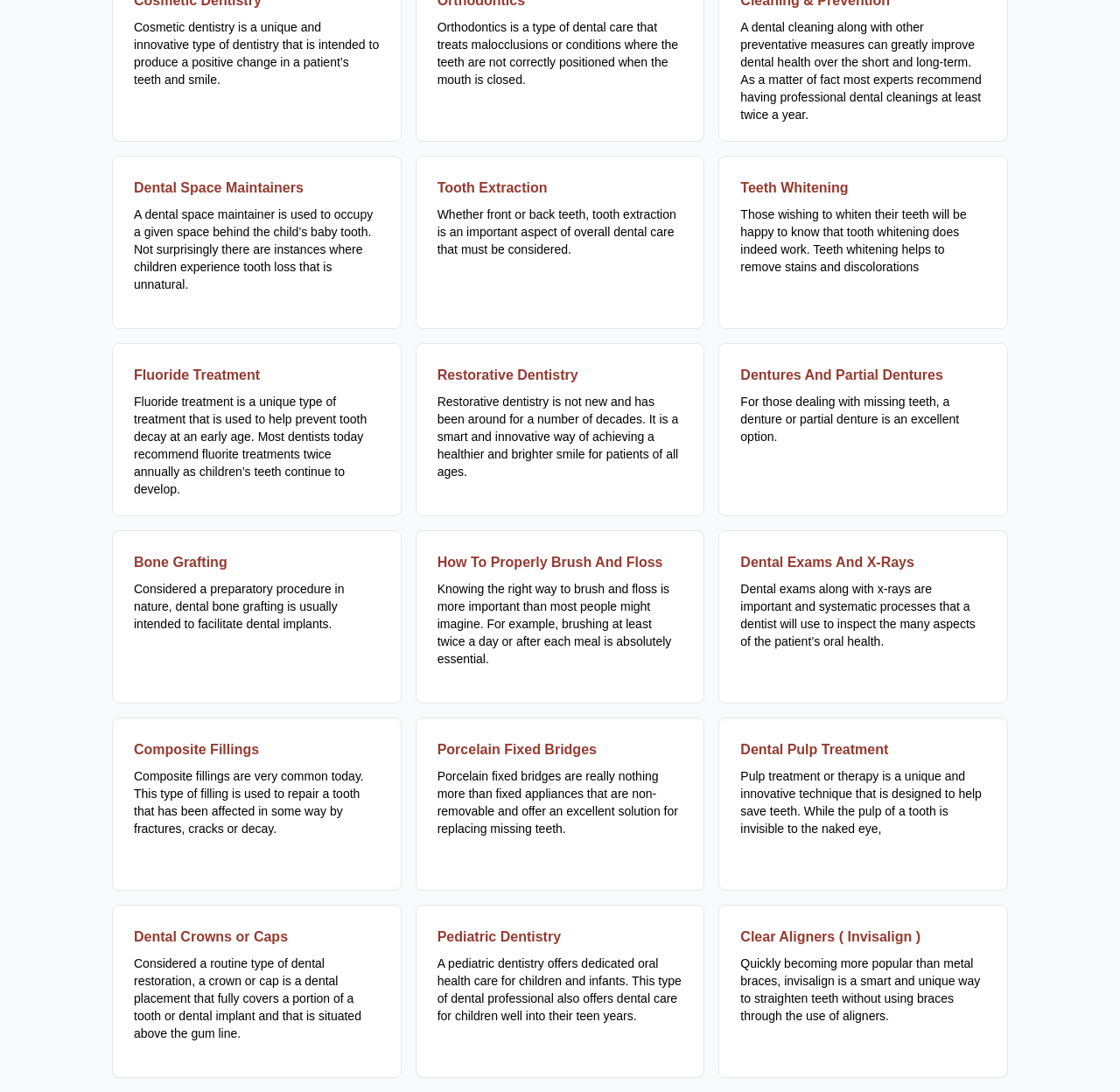Use a single word or phrase to answer this question: 
What is the purpose of dental exams and x-rays?

inspect oral health